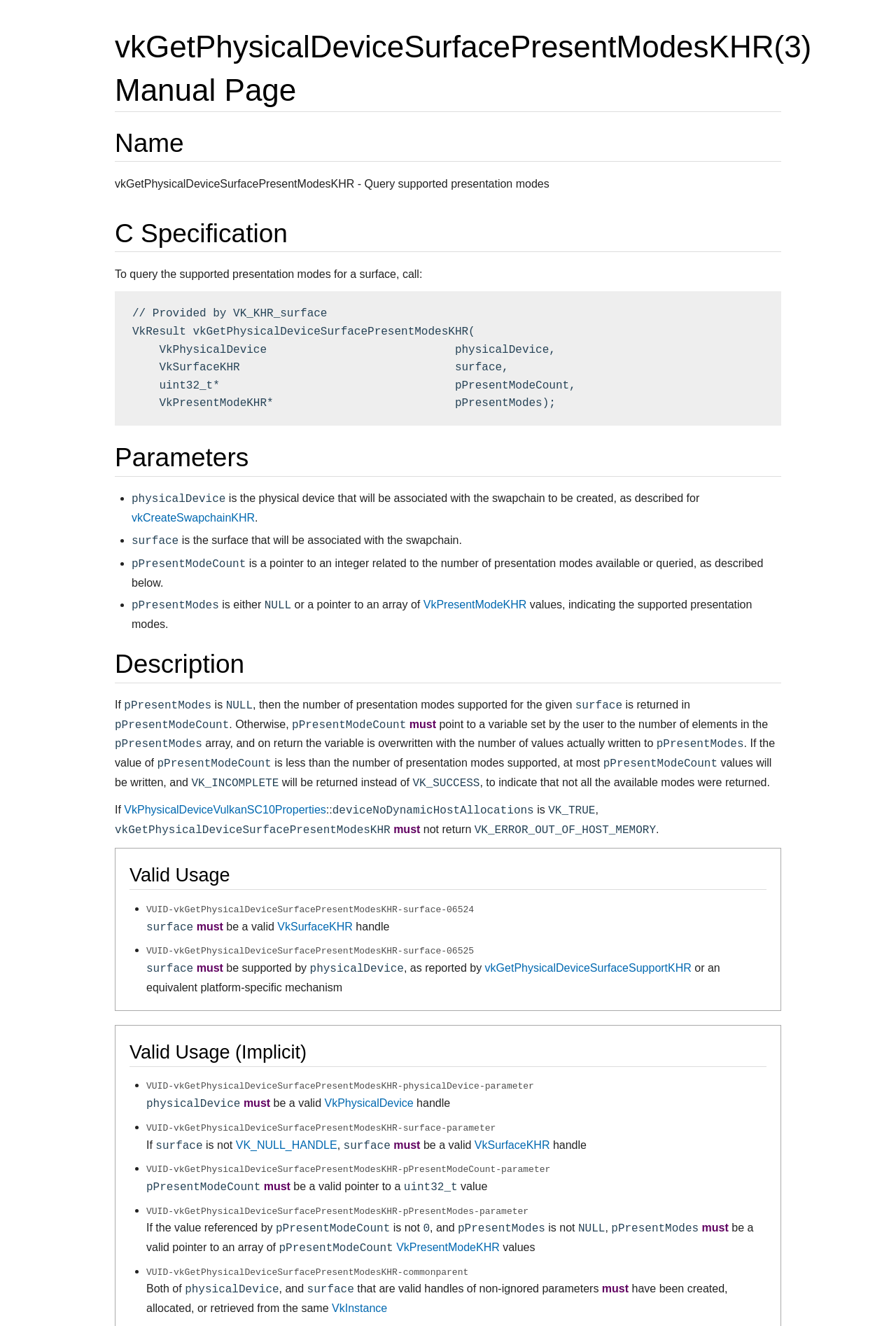Locate the bounding box coordinates of the UI element described by: "VkPresentModeKHR". Provide the coordinates as four float numbers between 0 and 1, formatted as [left, top, right, bottom].

[0.472, 0.452, 0.588, 0.461]